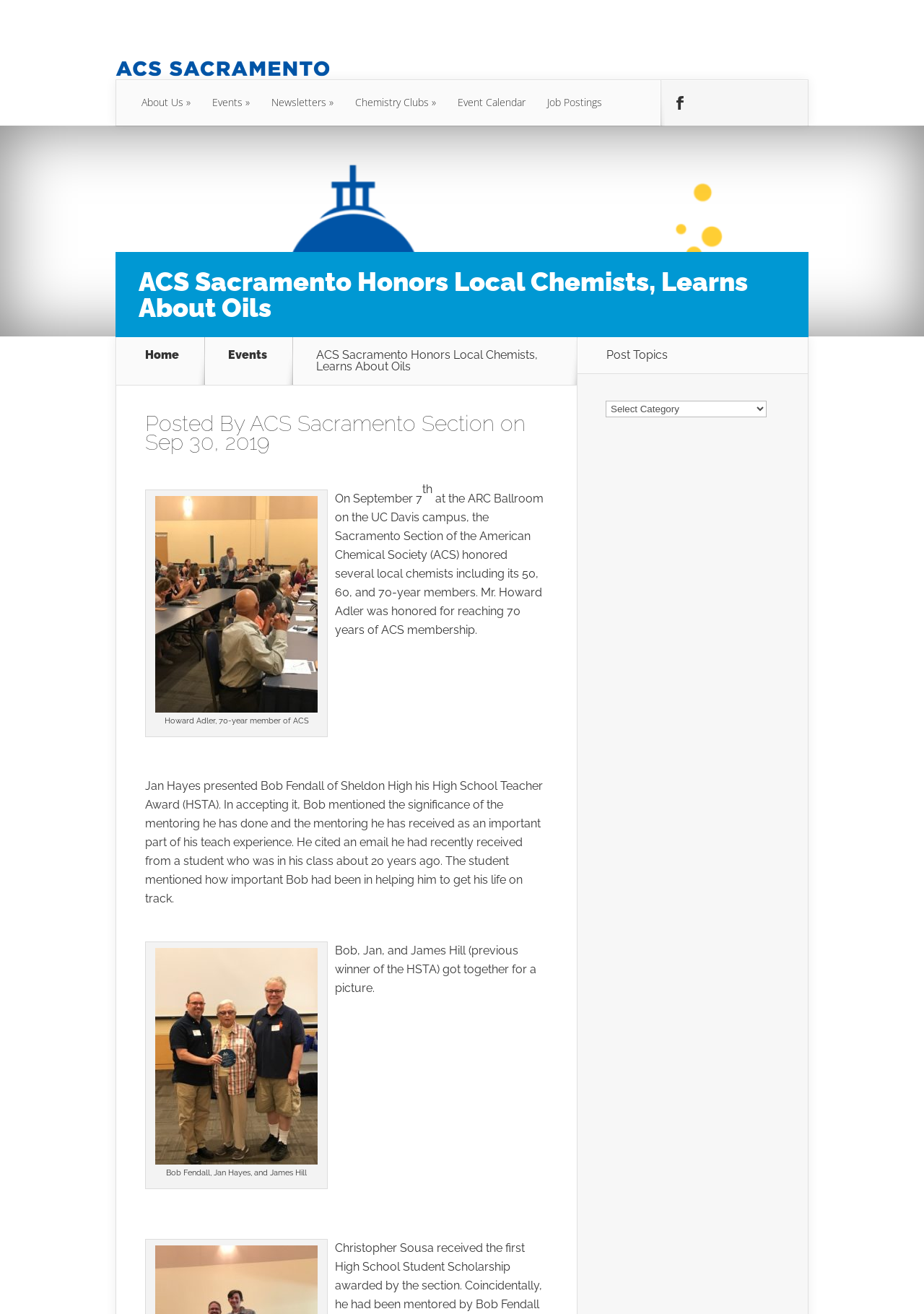What is the name of the award given to Bob Fendall?
Refer to the image and give a detailed answer to the query.

Based on the webpage content, I found that the award given to Bob Fendall is the High School Teacher Award (HSTA), as mentioned in the text 'Jan Hayes presented Bob Fendall of Sheldon High his High School Teacher Award (HSTA)...'.